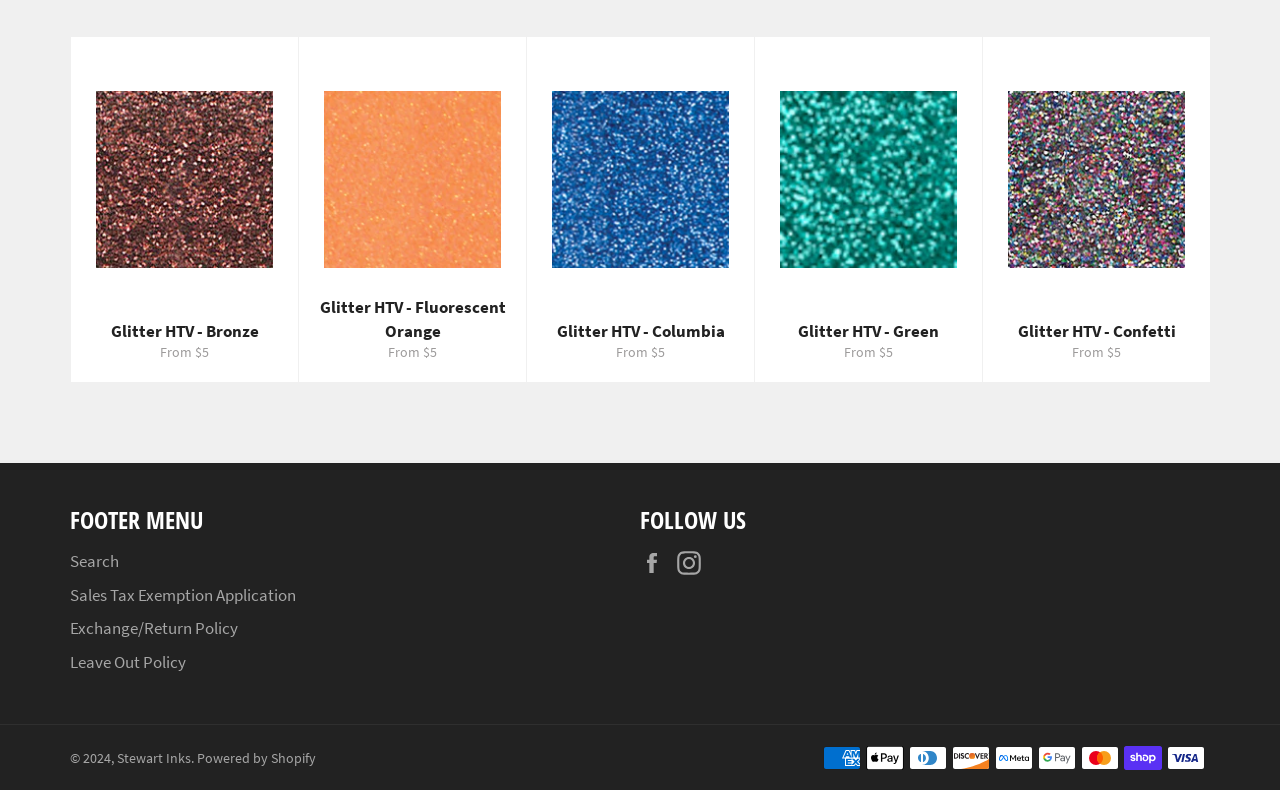Locate the bounding box coordinates of the clickable element to fulfill the following instruction: "Click on the login button". Provide the coordinates as four float numbers between 0 and 1 in the format [left, top, right, bottom].

None